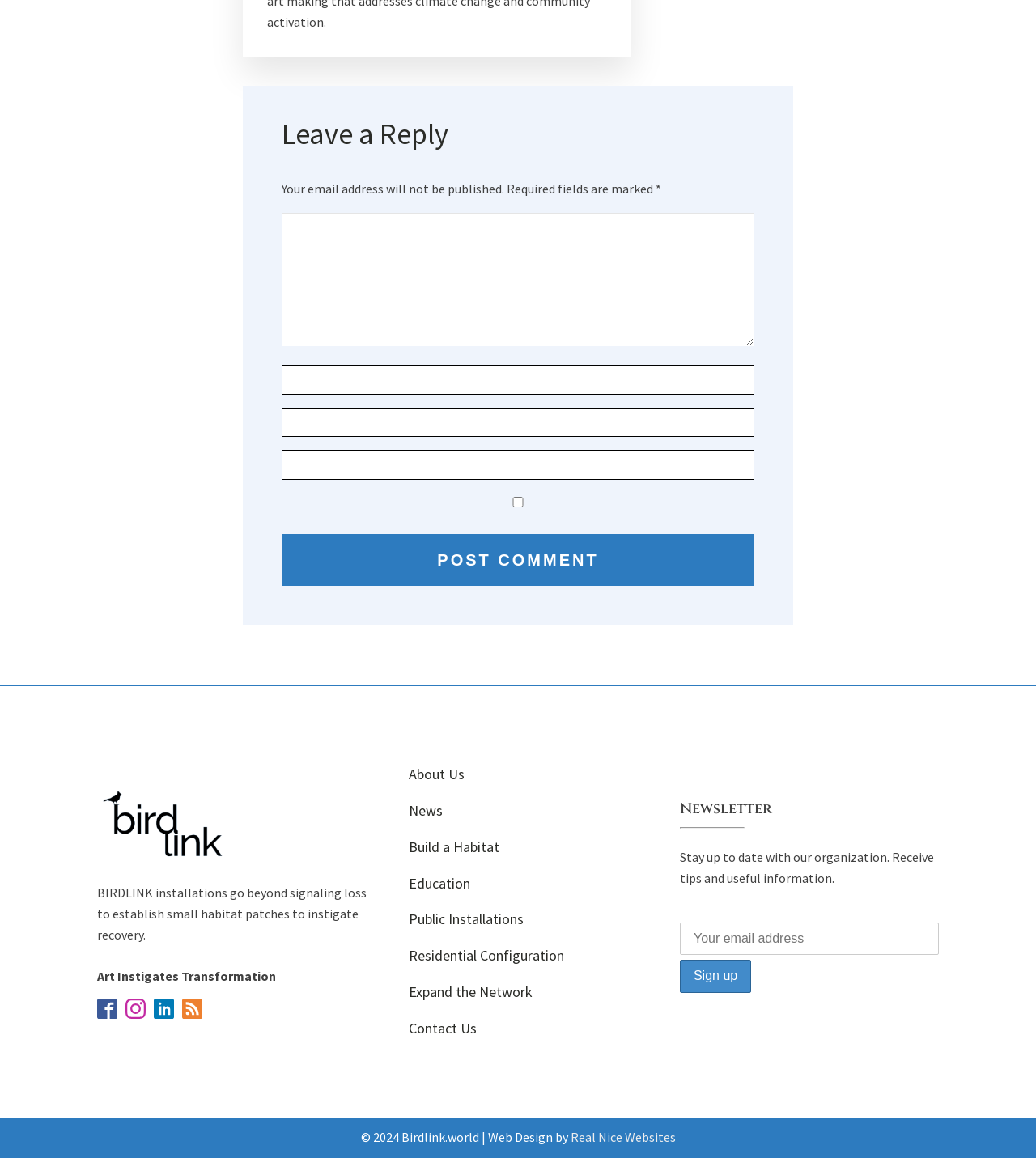Please locate the bounding box coordinates of the element that should be clicked to achieve the given instruction: "Sign up for the newsletter".

[0.656, 0.829, 0.725, 0.858]